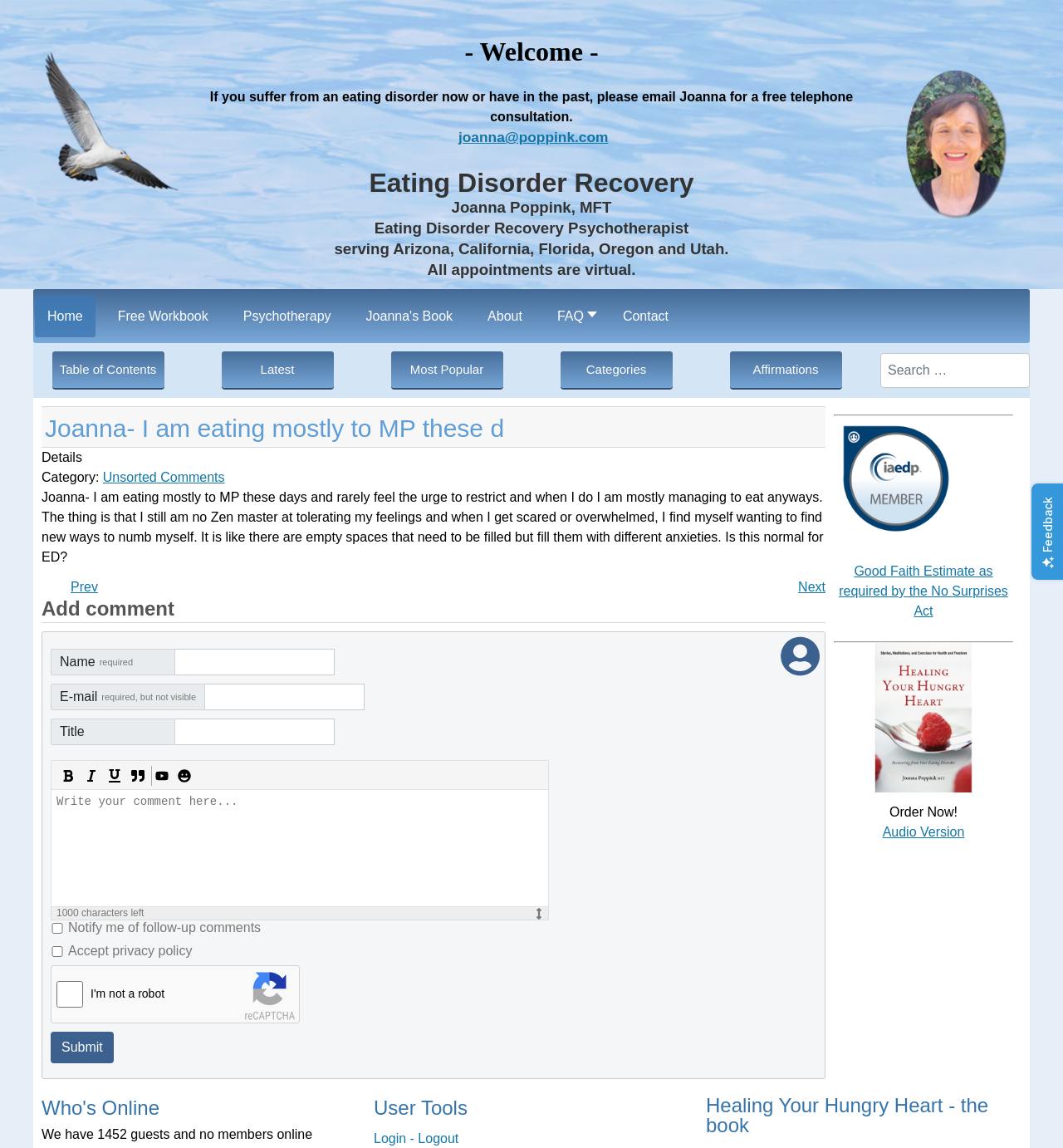What is the profession of Joanna Poppink?
Based on the image content, provide your answer in one word or a short phrase.

Eating Disorder Recovery Psychotherapist